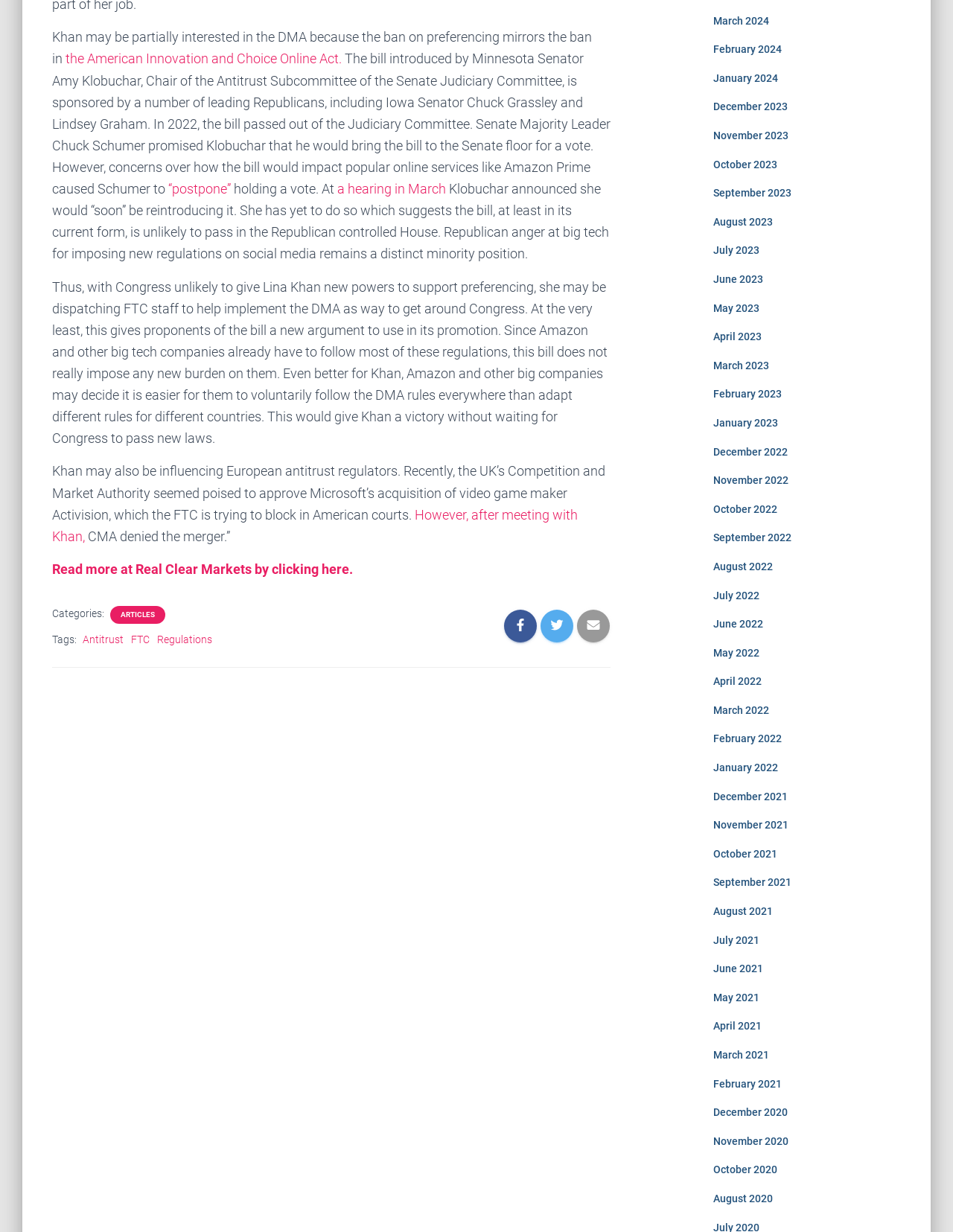Could you please study the image and provide a detailed answer to the question:
What is the name of the video game maker that Microsoft is trying to acquire?

The answer can be found in the text of the webpage, which states that 'Recently, the UK’s Competition and Market Authority seemed poised to approve Microsoft’s acquisition of video game maker Activision...'.